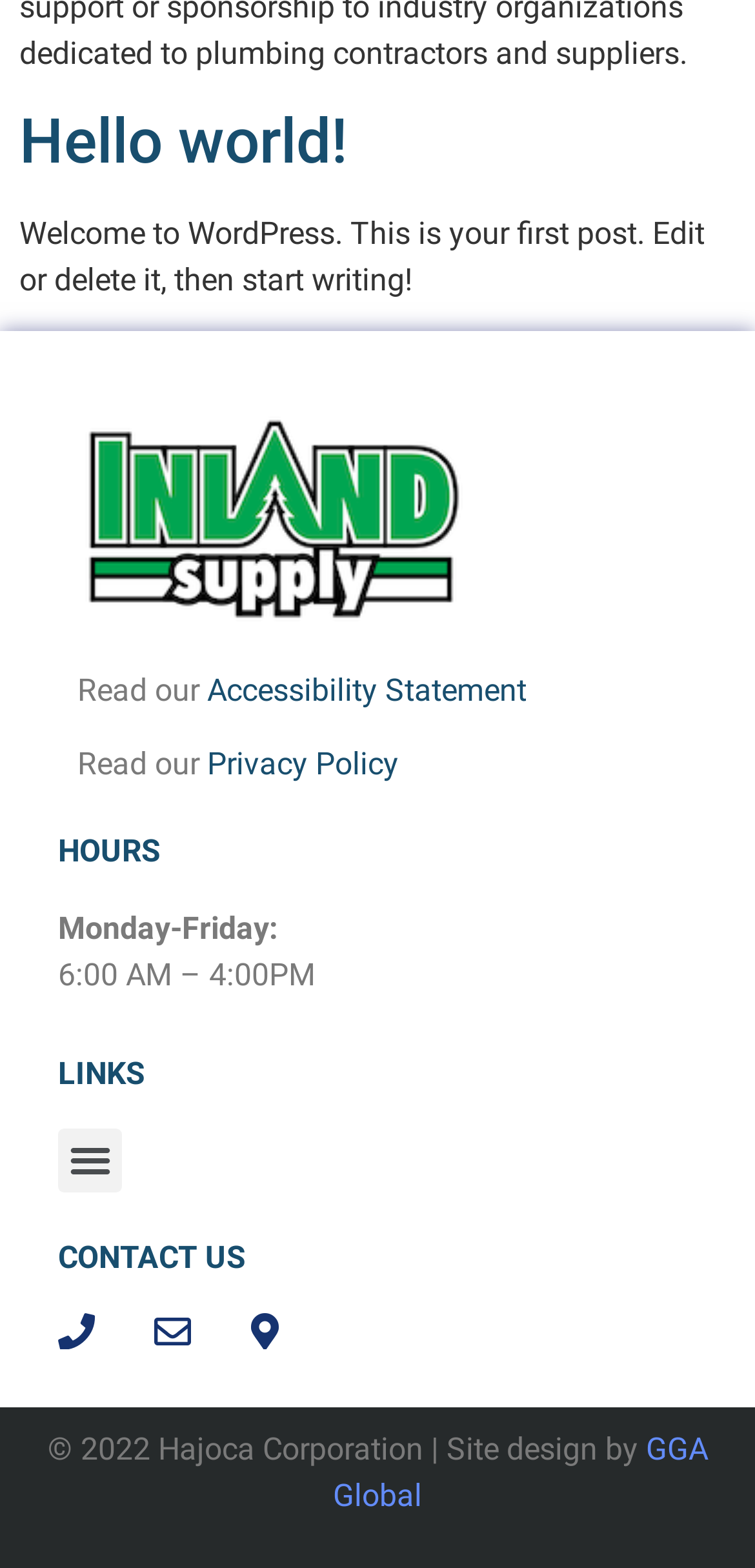Refer to the screenshot and answer the following question in detail:
How many links are under 'CONTACT US'?

Under the 'CONTACT US' heading, there are three links, which are not labeled but have bounding box coordinates indicating their position.